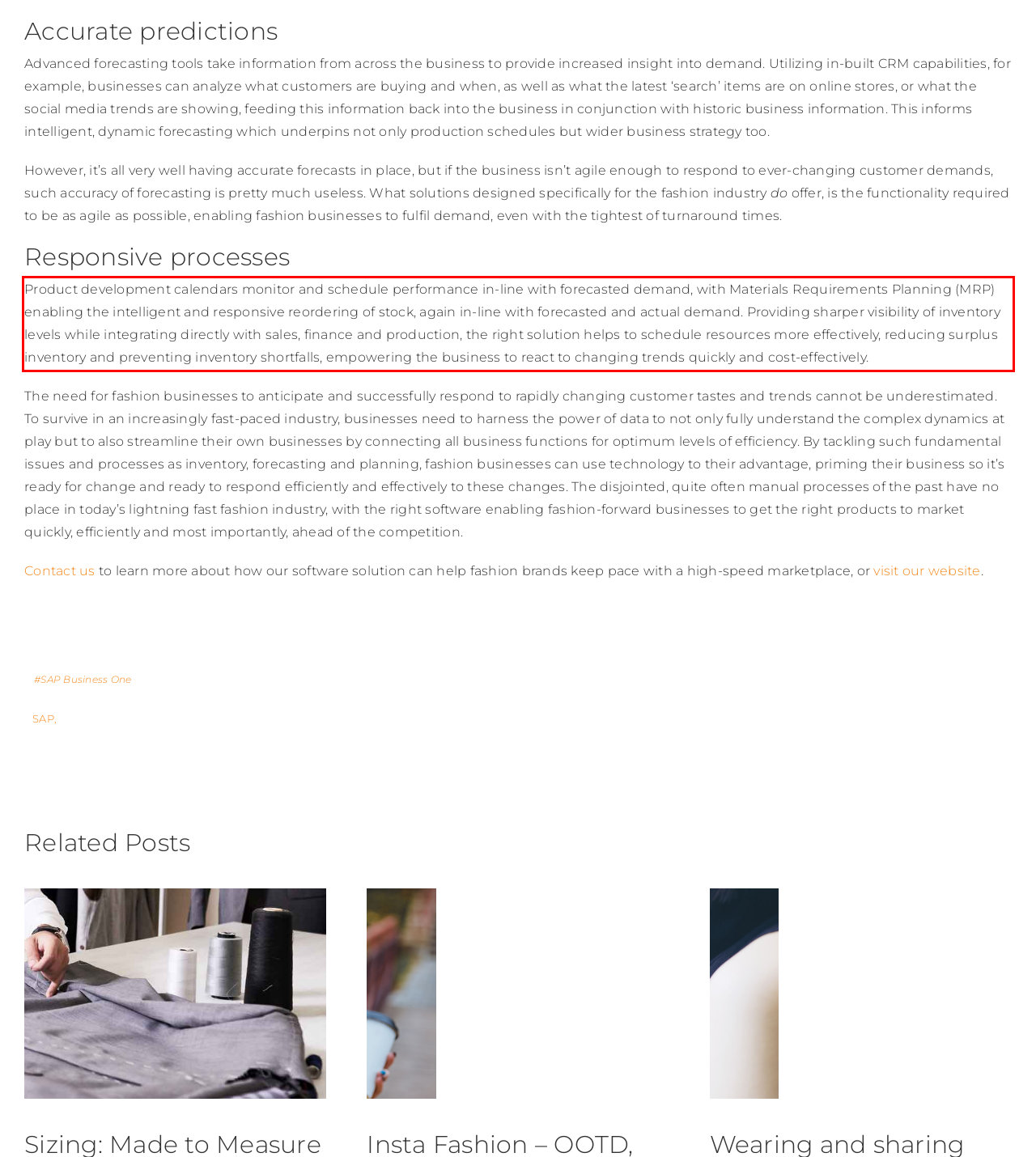Look at the screenshot of the webpage, locate the red rectangle bounding box, and generate the text content that it contains.

Product development calendars monitor and schedule performance in-line with forecasted demand, with Materials Requirements Planning (MRP) enabling the intelligent and responsive reordering of stock, again in-line with forecasted and actual demand. Providing sharper visibility of inventory levels while integrating directly with sales, finance and production, the right solution helps to schedule resources more effectively, reducing surplus inventory and preventing inventory shortfalls, empowering the business to react to changing trends quickly and cost-effectively.